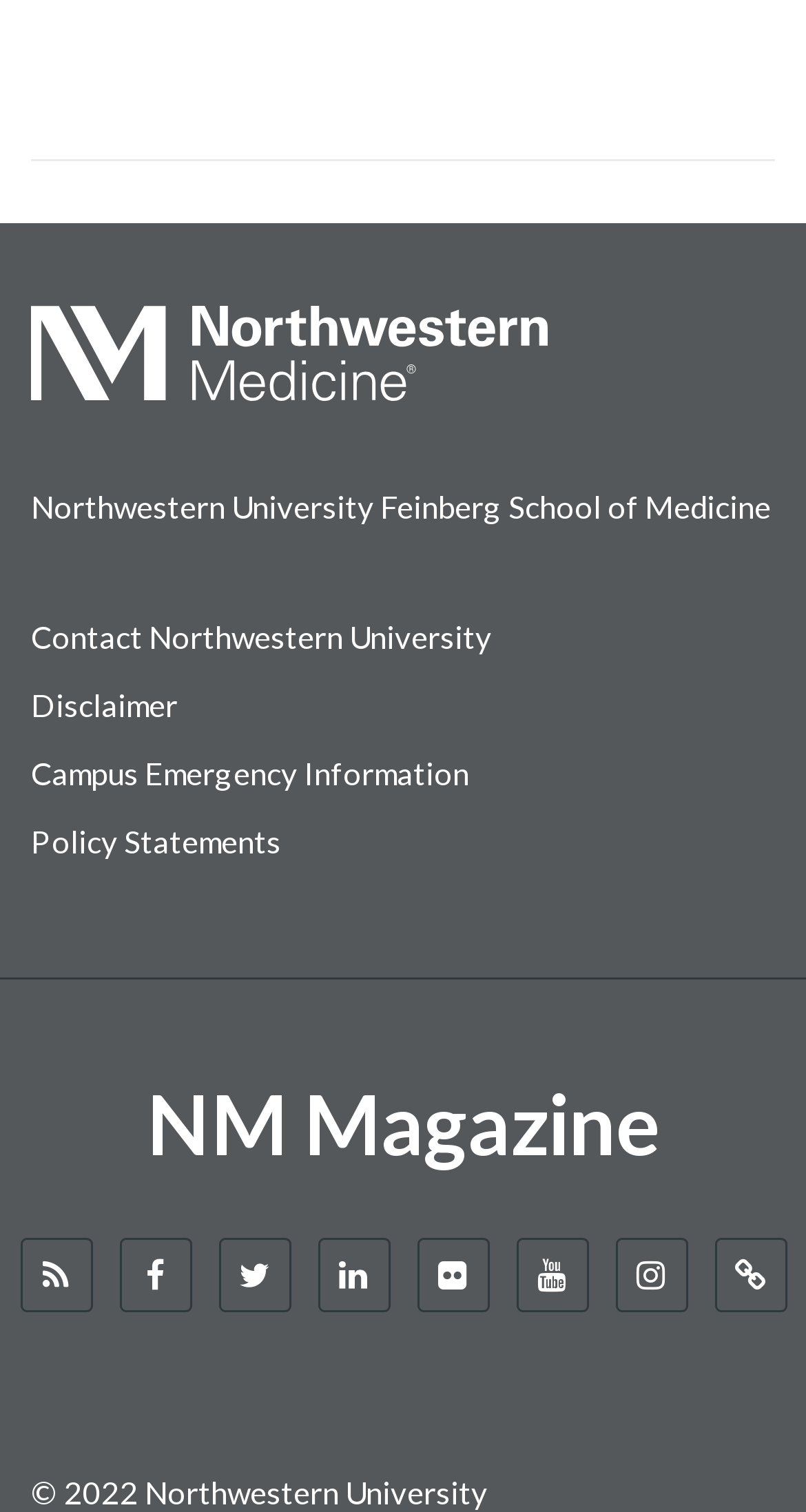How many social media links are present on this webpage?
Give a single word or phrase as your answer by examining the image.

7